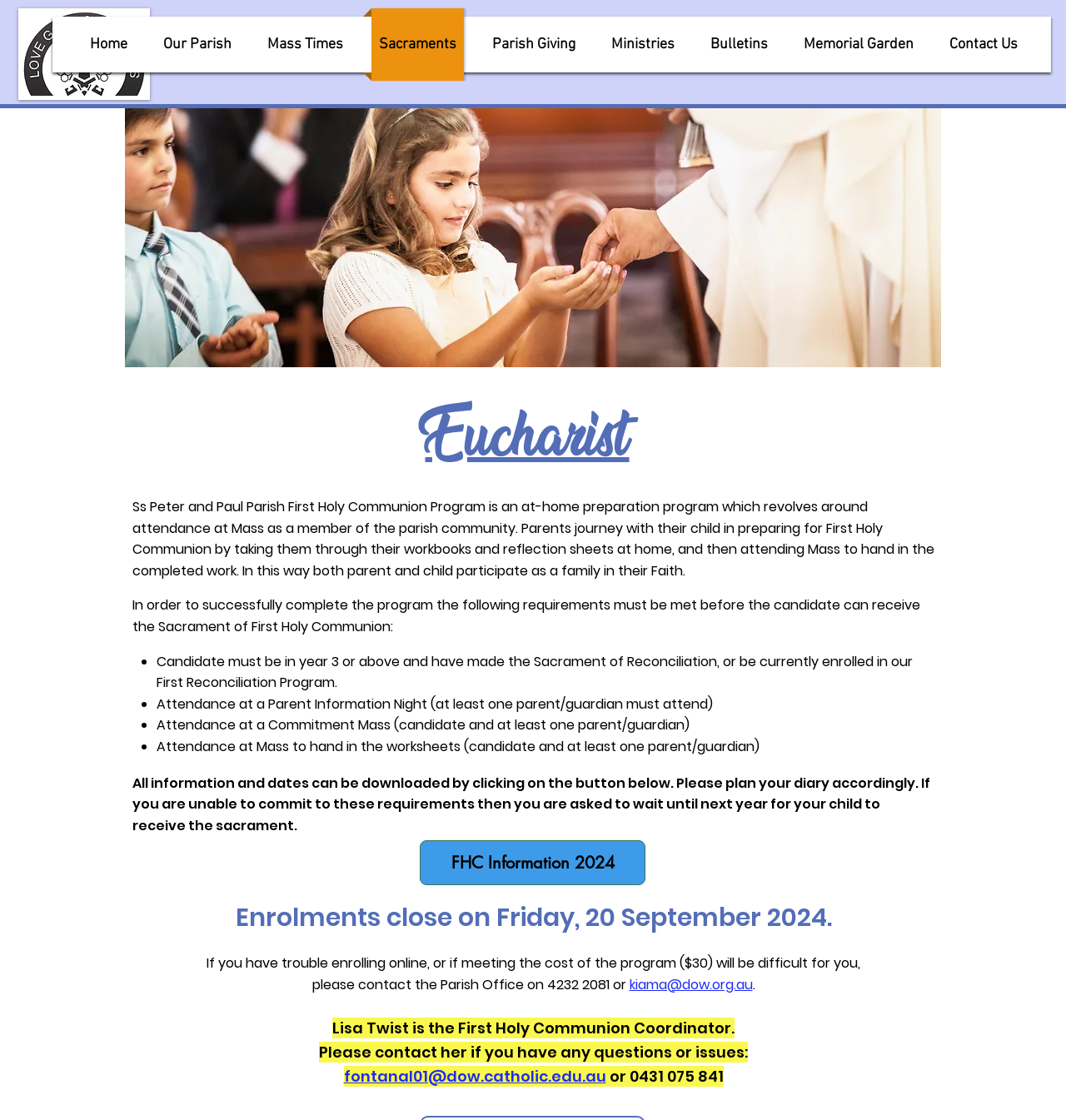What is the deadline for enrolments?
Can you offer a detailed and complete answer to this question?

I found this answer by reading the text 'Enrolments close on Friday, 20 September 2024.' which specifies the deadline for enrolments.